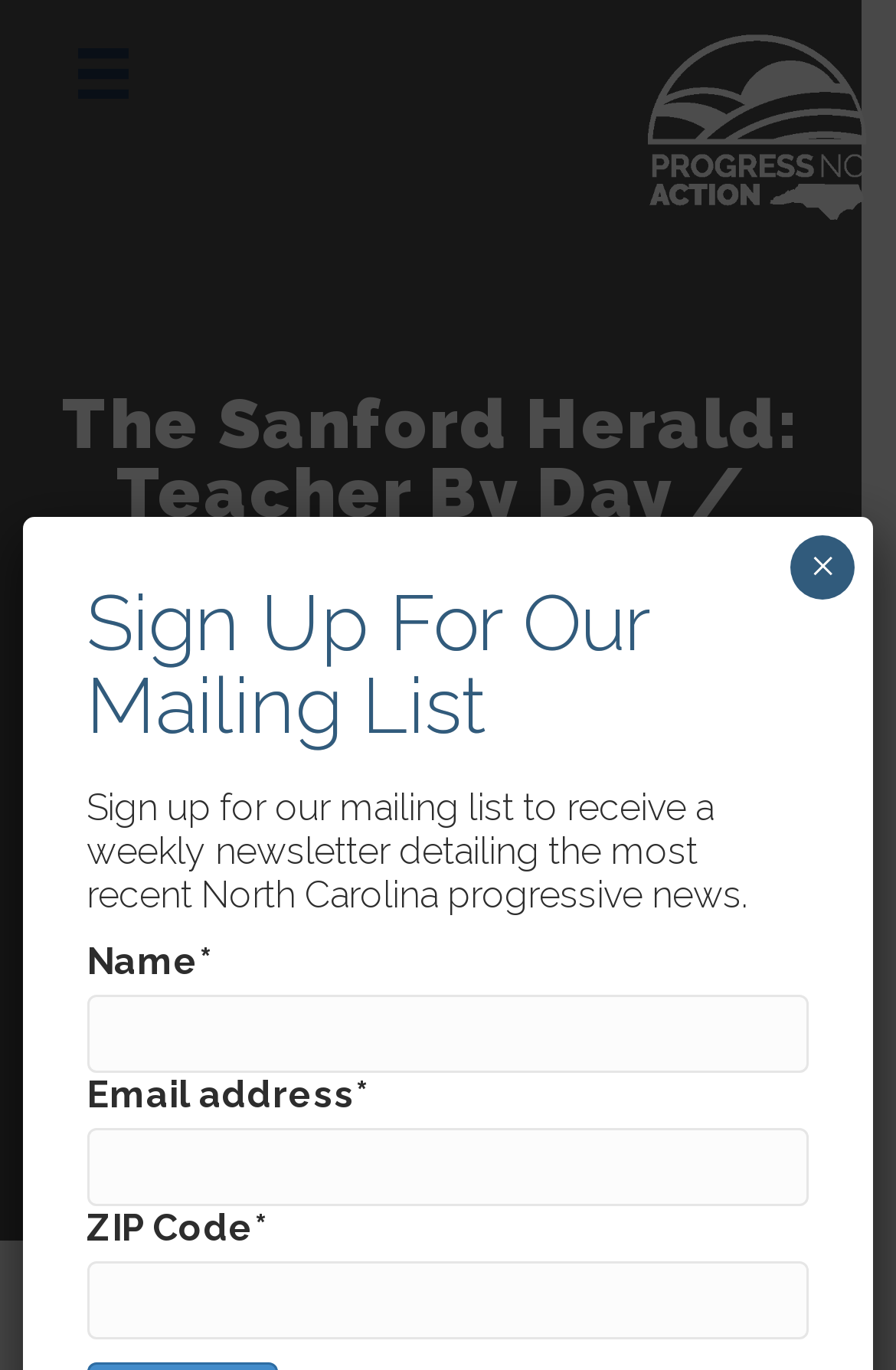Using the element description: "+86 158 2237 8818", determine the bounding box coordinates for the specified UI element. The coordinates should be four float numbers between 0 and 1, [left, top, right, bottom].

None